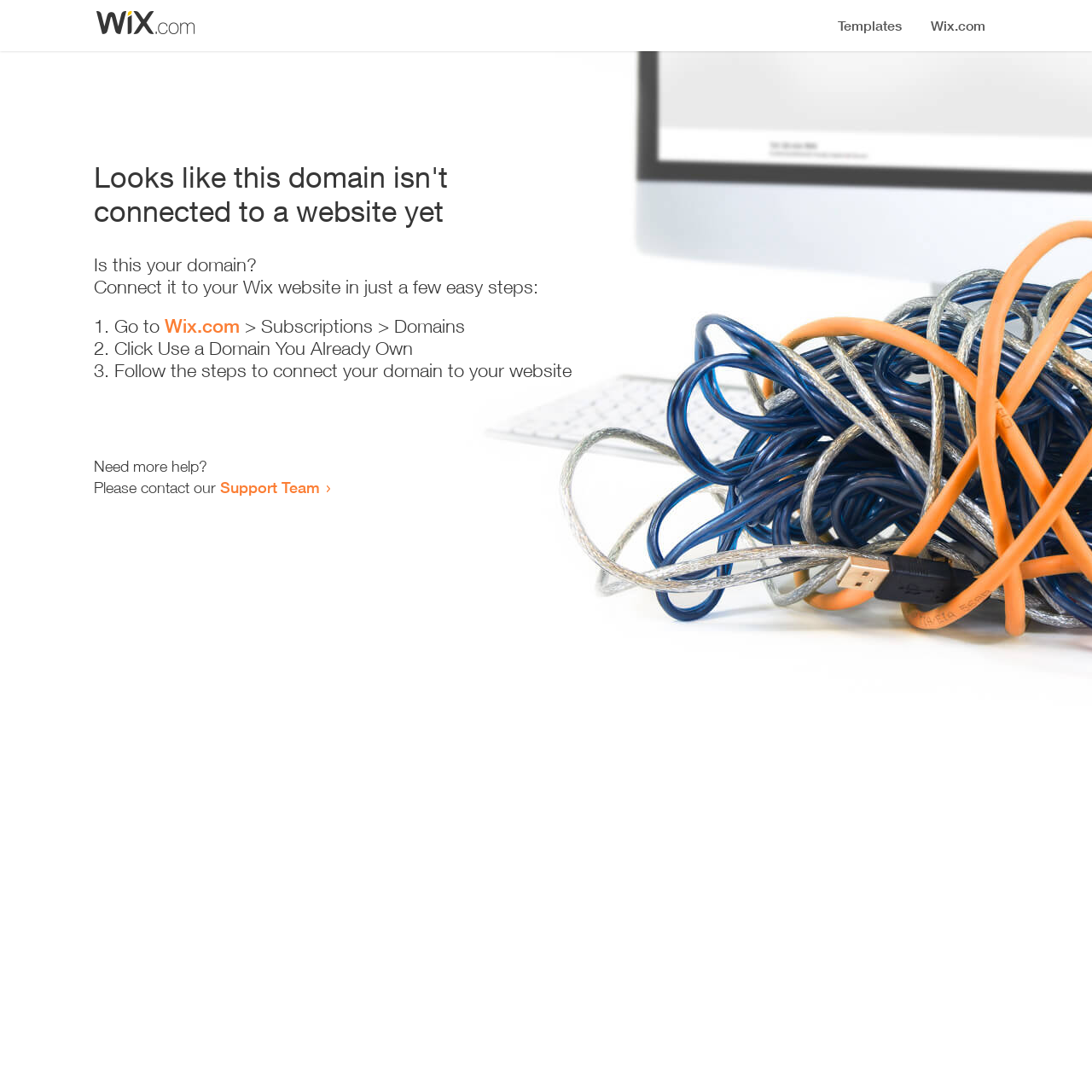What is the purpose of the webpage?
Use the information from the screenshot to give a comprehensive response to the question.

The webpage provides instructions on how to connect a domain to a website, which suggests that the purpose of the webpage is to facilitate this process.